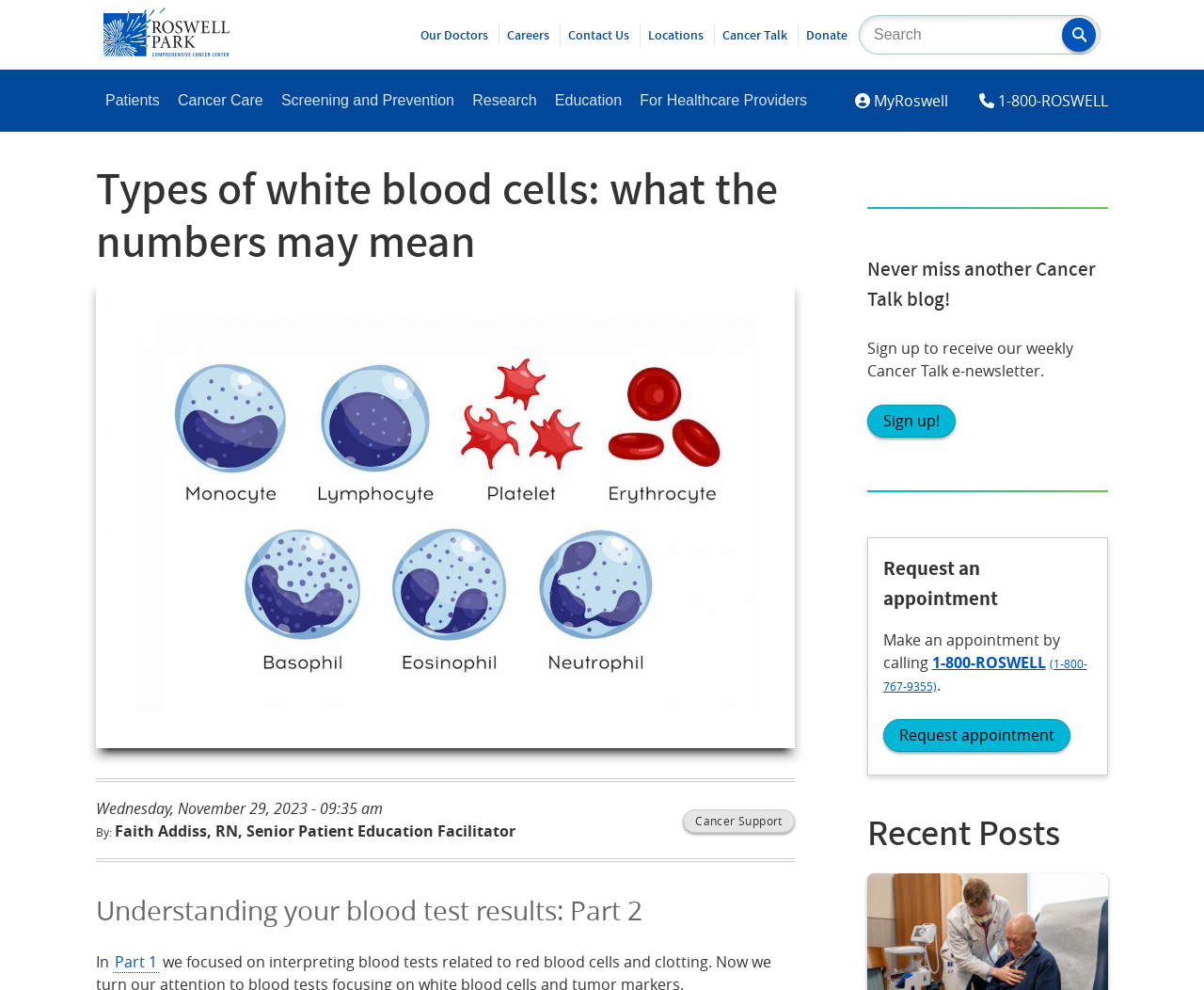Can you find and generate the webpage's heading?

Types of white blood cells: what the numbers may mean